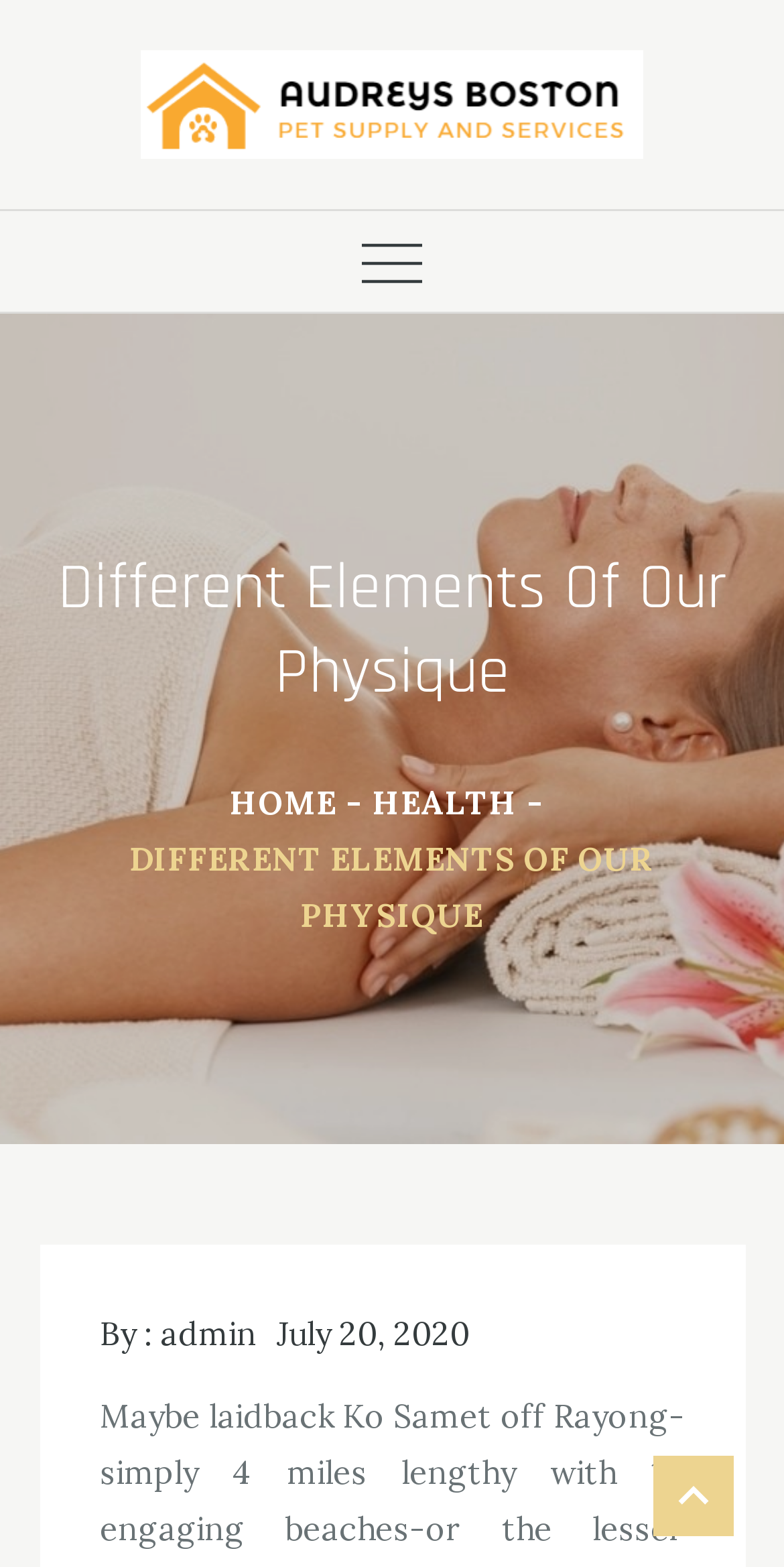Create a detailed summary of all the visual and textual information on the webpage.

The webpage is about "Different Elements Of Our Physique" and is part of the "Audreys Boston" website. At the top-left corner, there is a link to "Audreys Boston" accompanied by an image with the same name. Below this, there is a primary navigation menu that spans the entire width of the page, containing a button with an image that can be expanded to reveal more options.

The main heading "Different Elements Of Our Physique" is prominently displayed in the middle of the page, taking up most of the width. Below this, there is a breadcrumbs navigation section that shows the current page's location in the website's hierarchy. This section contains links to "HOME" and "HEALTH" categories, as well as a static text indicating the current page's title and its author, "admin", with a publication date of "July 20, 2020".